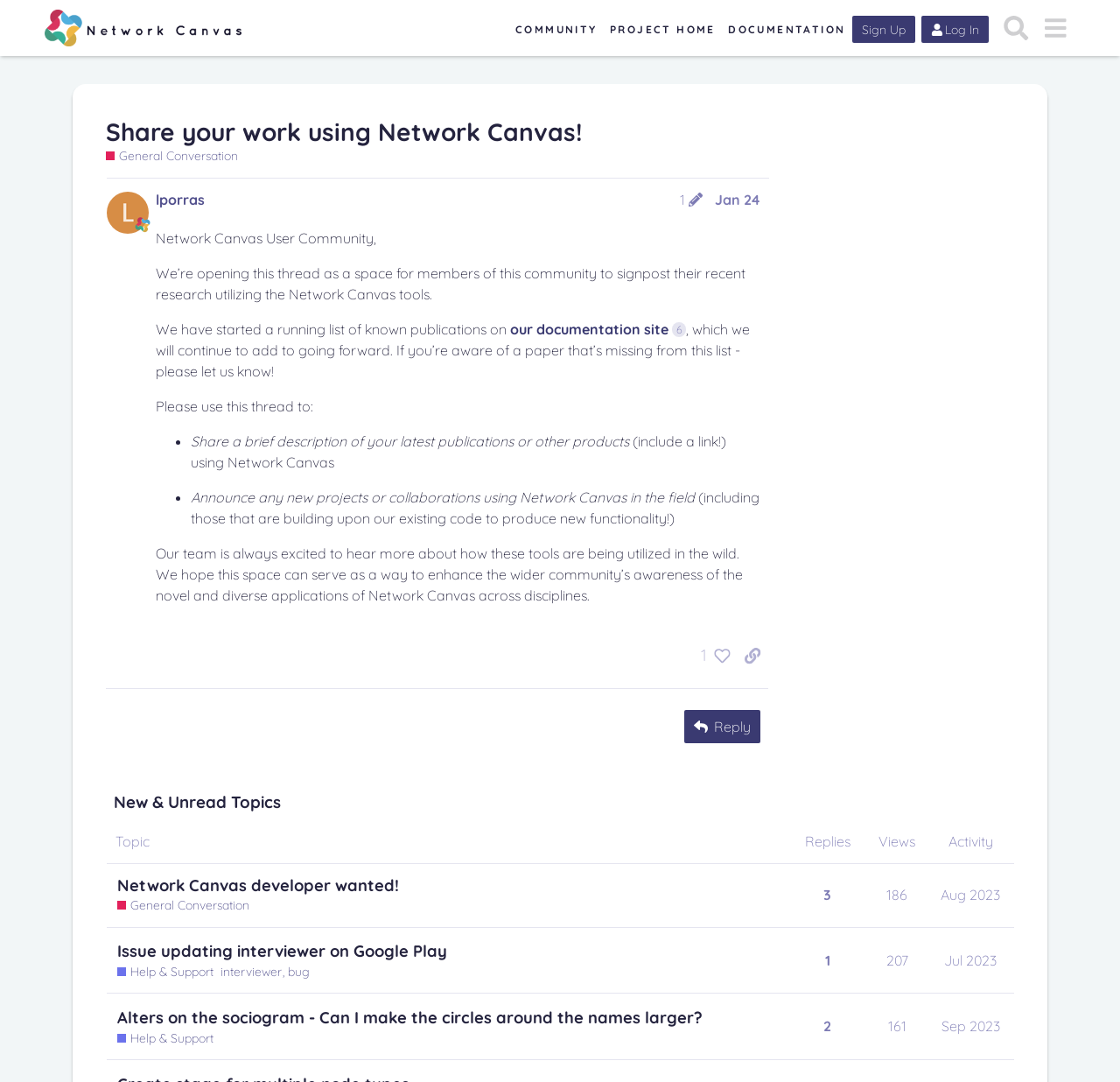Please identify the bounding box coordinates of the region to click in order to complete the task: "Click to view". The coordinates must be four float numbers between 0 and 1, specified as [left, top, right, bottom].

[0.618, 0.592, 0.652, 0.62]